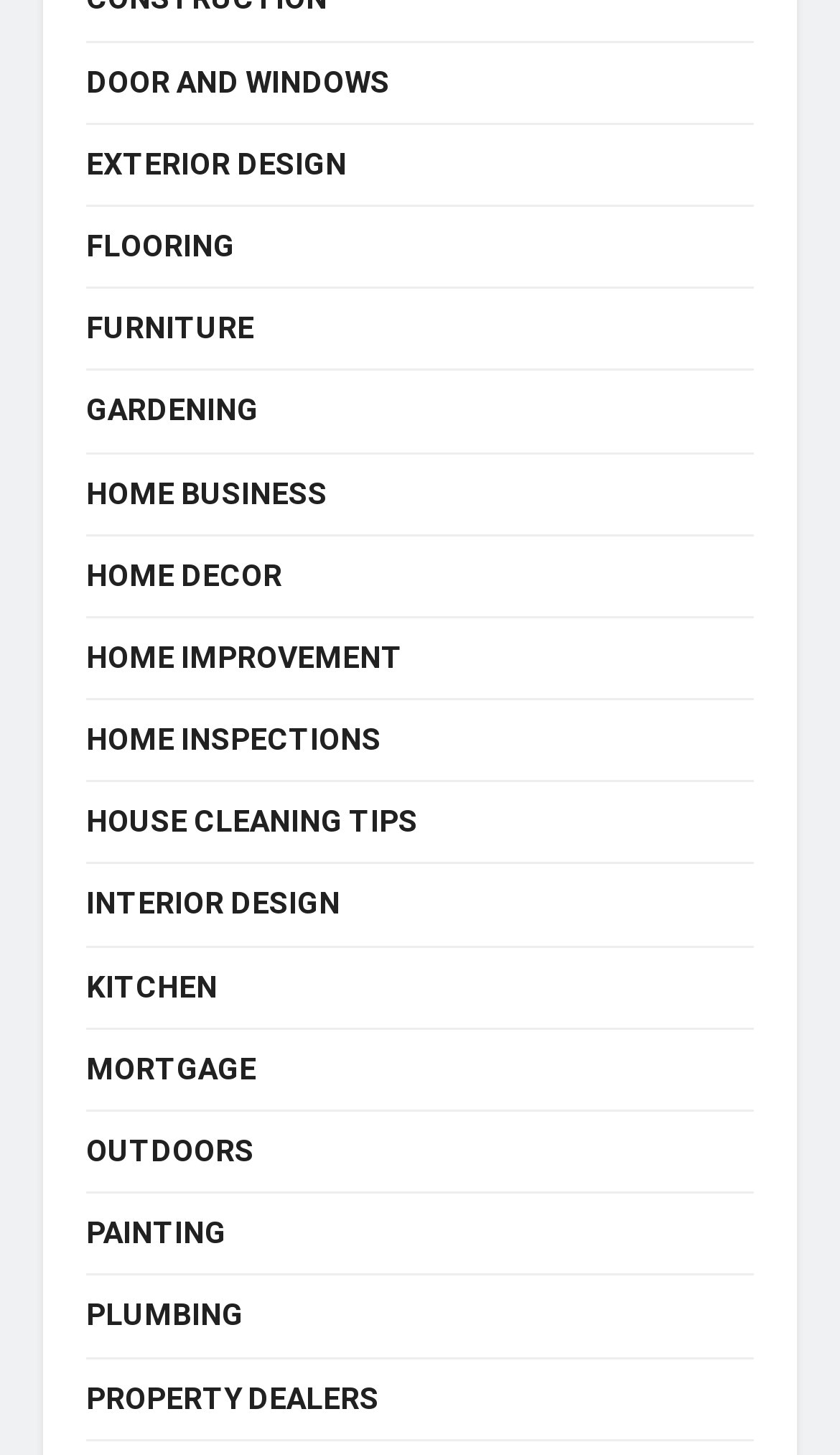Indicate the bounding box coordinates of the element that needs to be clicked to satisfy the following instruction: "visit EXTERIOR DESIGN page". The coordinates should be four float numbers between 0 and 1, i.e., [left, top, right, bottom].

[0.103, 0.094, 0.413, 0.132]